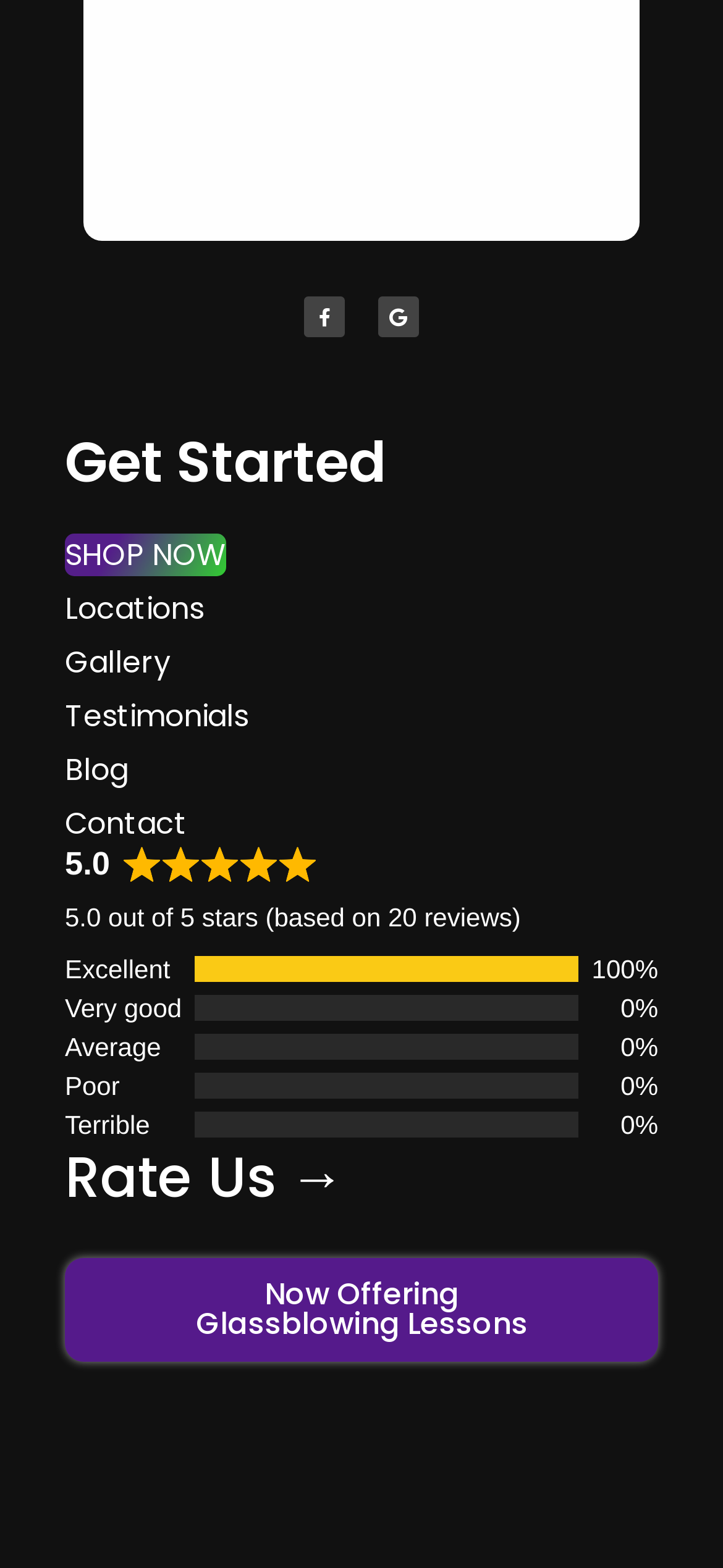Please find the bounding box coordinates for the clickable element needed to perform this instruction: "View LUTHERAN ETHICISTS’ NETWORK".

None